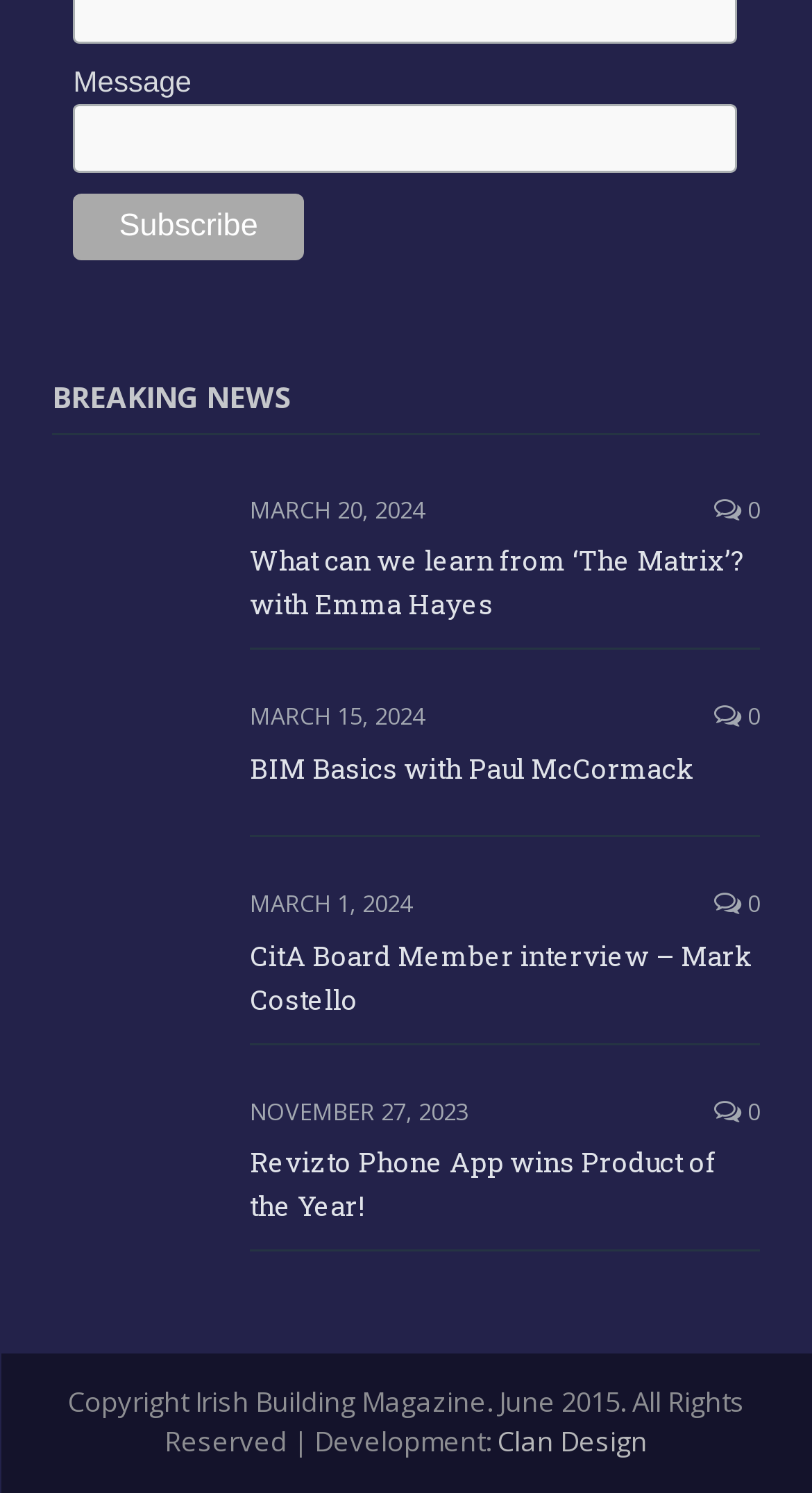Kindly determine the bounding box coordinates of the area that needs to be clicked to fulfill this instruction: "Enter a message".

[0.09, 0.07, 0.907, 0.116]